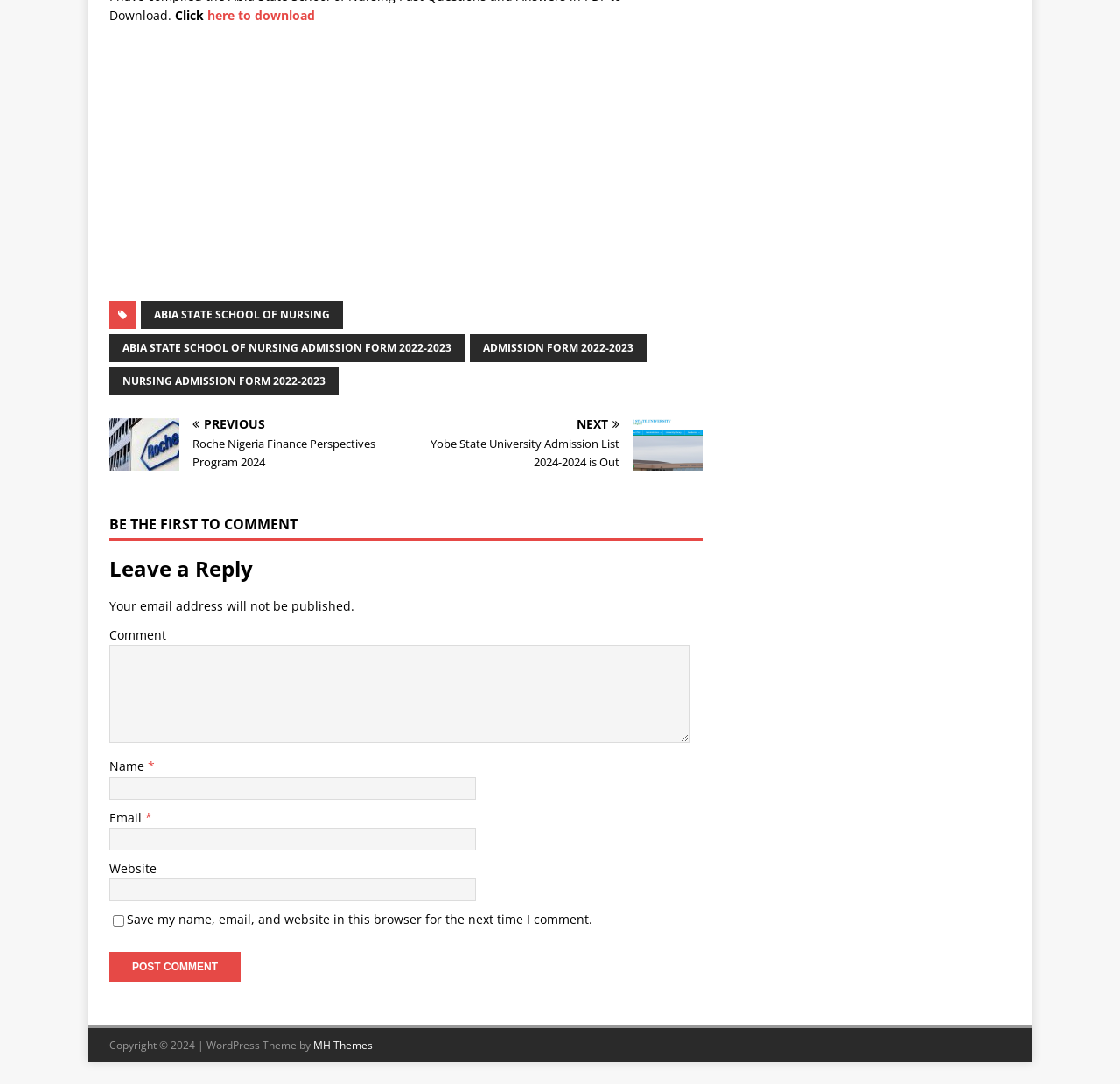Please identify the bounding box coordinates of the element I should click to complete this instruction: 'Visit ABIA STATE SCHOOL OF NURSING'. The coordinates should be given as four float numbers between 0 and 1, like this: [left, top, right, bottom].

[0.126, 0.277, 0.306, 0.303]